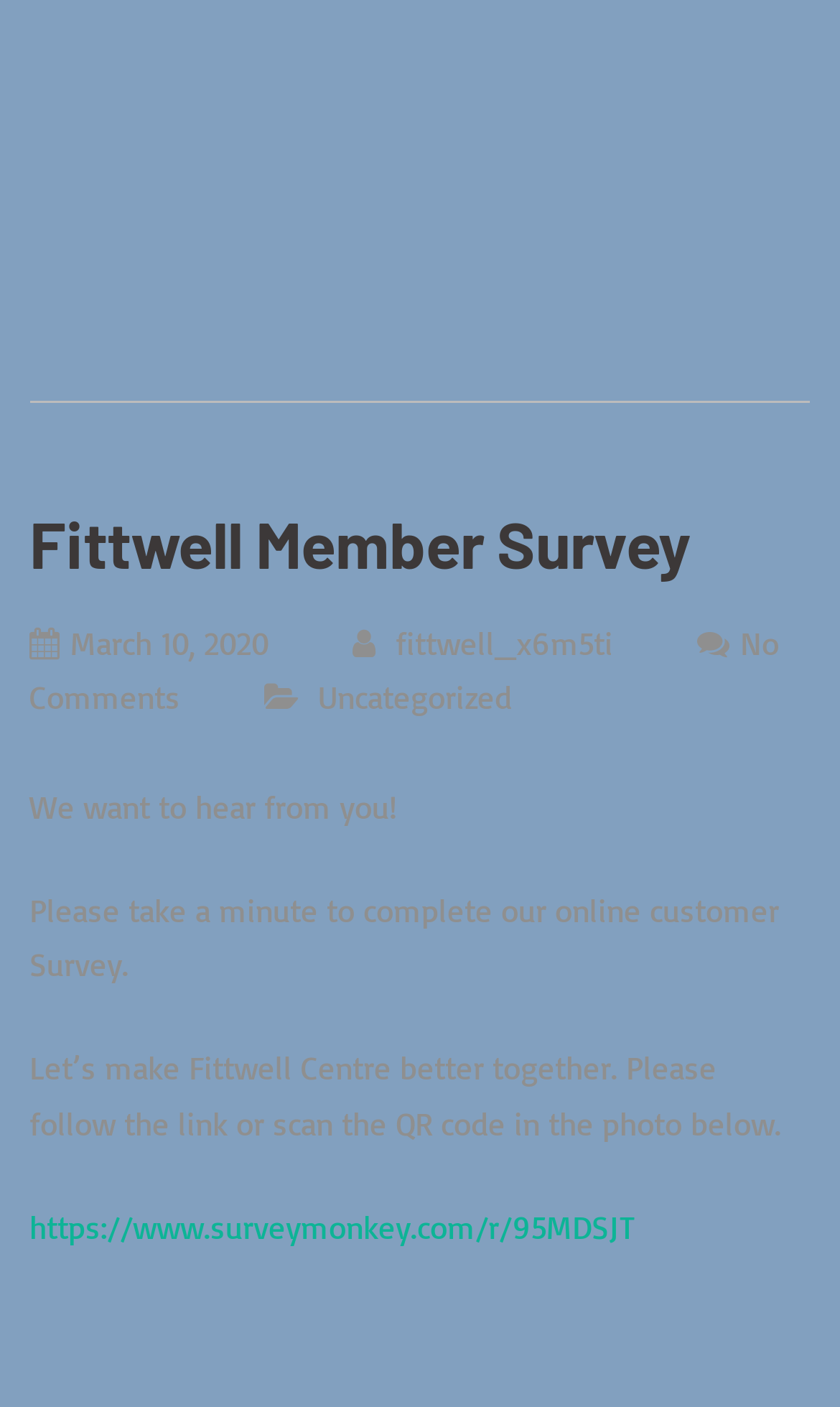What is the name of the center mentioned on the webpage?
Please give a detailed and elaborate answer to the question.

I found the name 'Fittwell Centre' mentioned in the text 'Let’s make Fittwell Centre better together', which suggests that the webpage is related to this center.